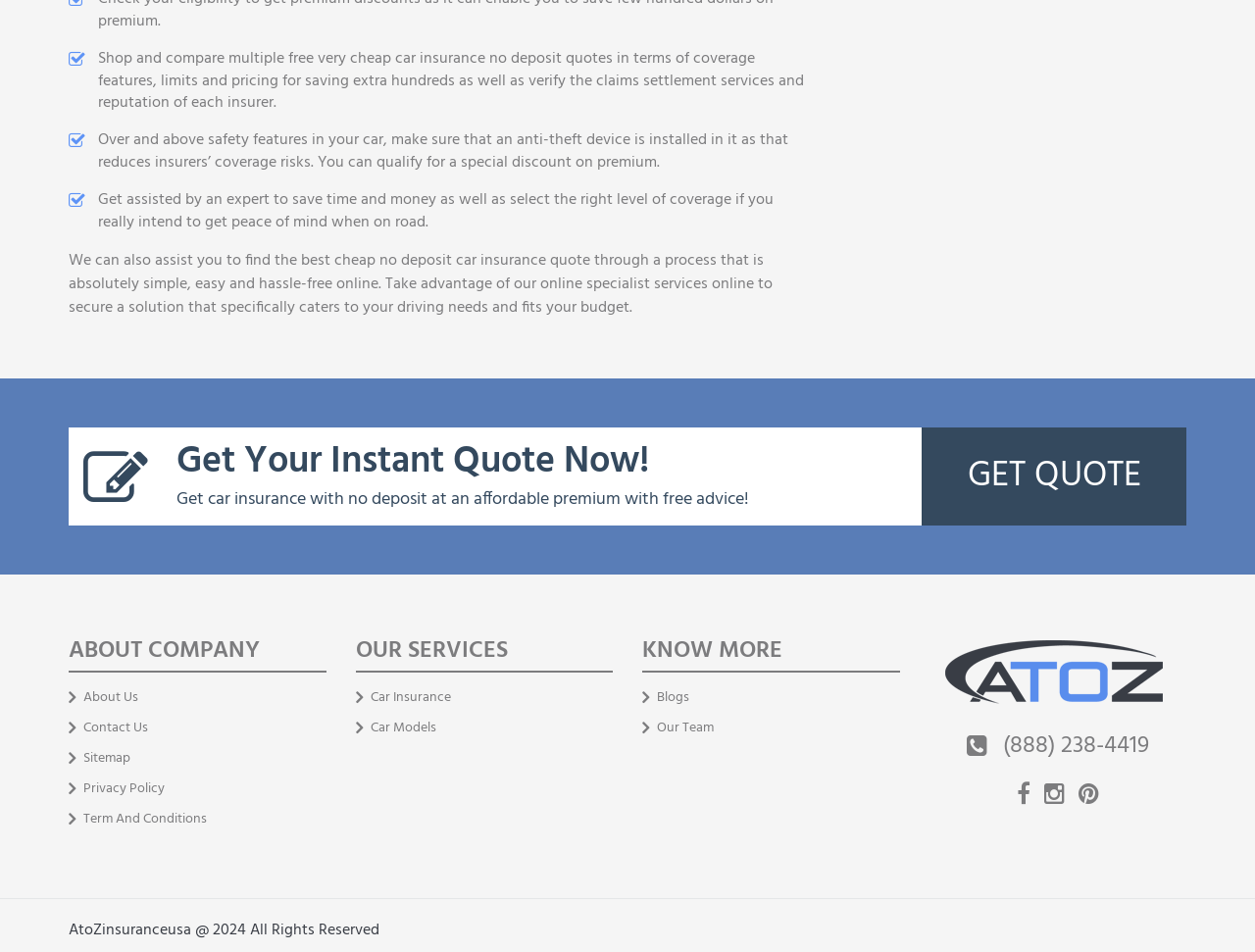Indicate the bounding box coordinates of the element that must be clicked to execute the instruction: "Learn more about the company". The coordinates should be given as four float numbers between 0 and 1, i.e., [left, top, right, bottom].

[0.055, 0.67, 0.26, 0.707]